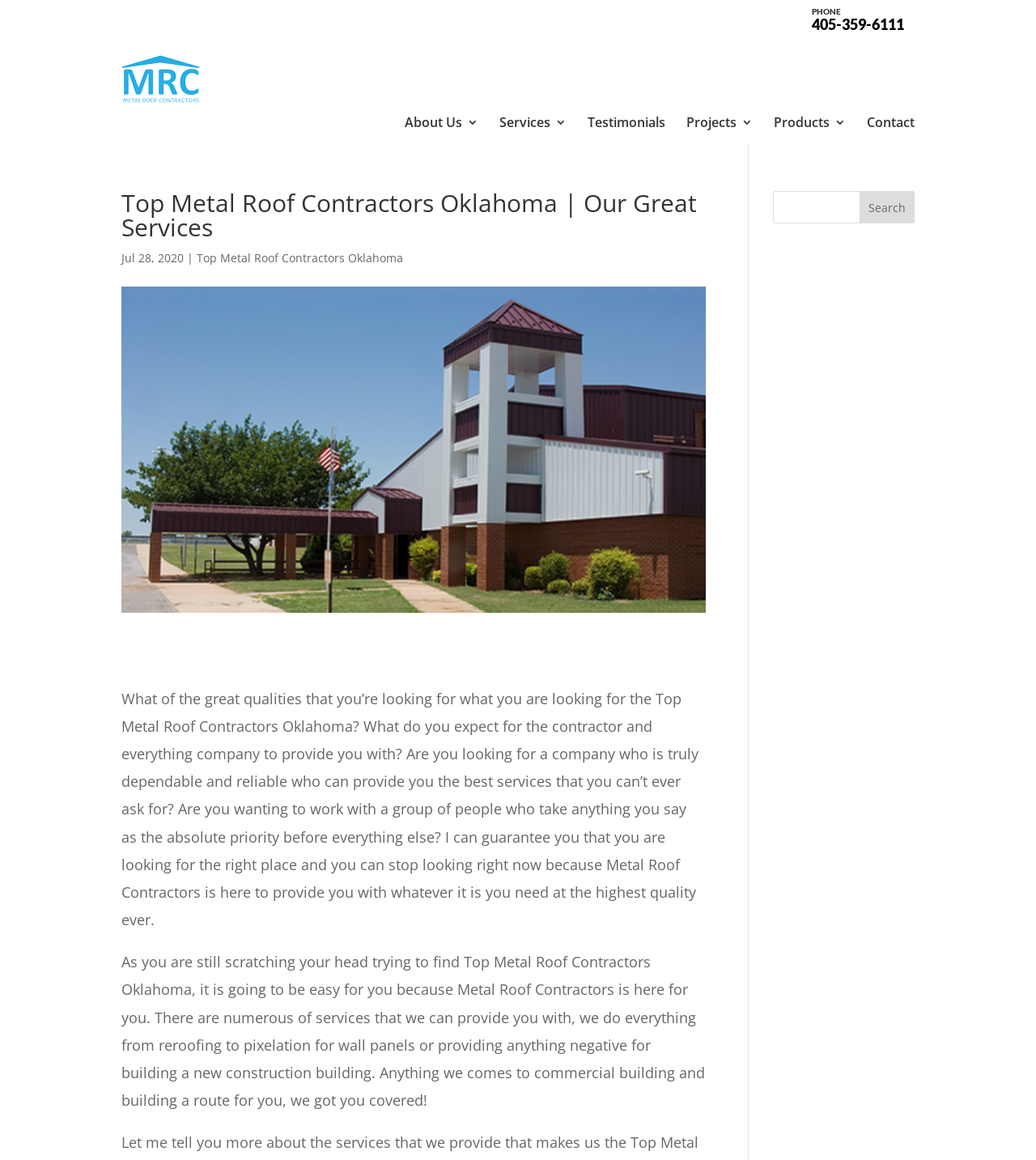Locate the bounding box coordinates of the clickable region necessary to complete the following instruction: "Contact Metal Roof Contractors". Provide the coordinates in the format of four float numbers between 0 and 1, i.e., [left, top, right, bottom].

[0.837, 0.048, 0.883, 0.058]